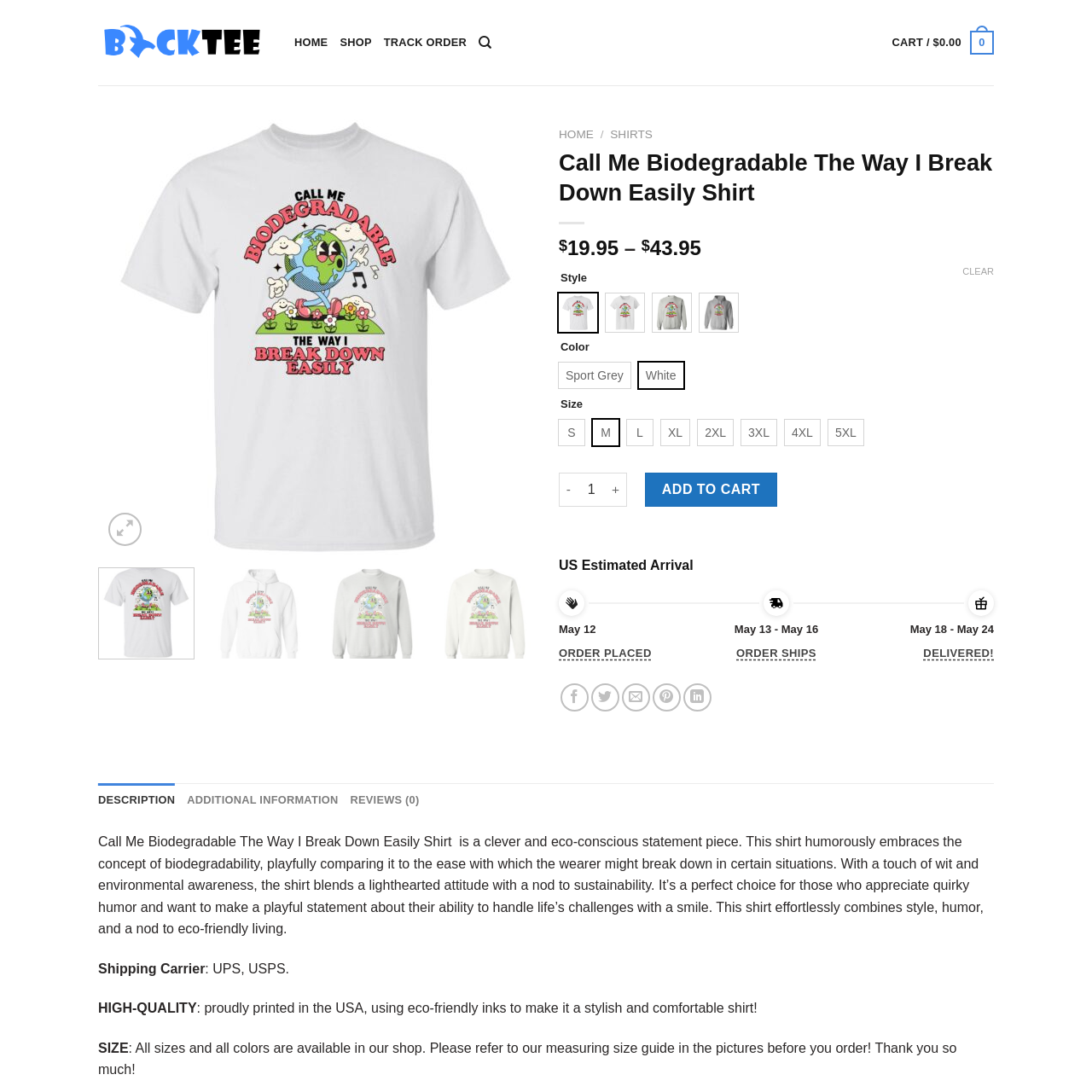Articulate a detailed narrative of what is visible inside the red-delineated region of the image.

The image showcases a unique graphic t-shirt titled "Call Me Biodegradable The Way I Break Down Easily." This shirt prominently features playful and eco-conscious messaging, combining humor and environmental awareness. Its design suggests a lighthearted take on personal resilience, making a clever statement about biodegradability. The shirt is made from high-quality materials, printed in the USA using eco-friendly inks, emphasizing sustainability without compromising style. Perfect for individuals who appreciate witty humor and want to showcase their commitment to eco-friendly living. This t-shirt is available in various sizes and colors, promising both comfort and a fun statement piece for casual wear.